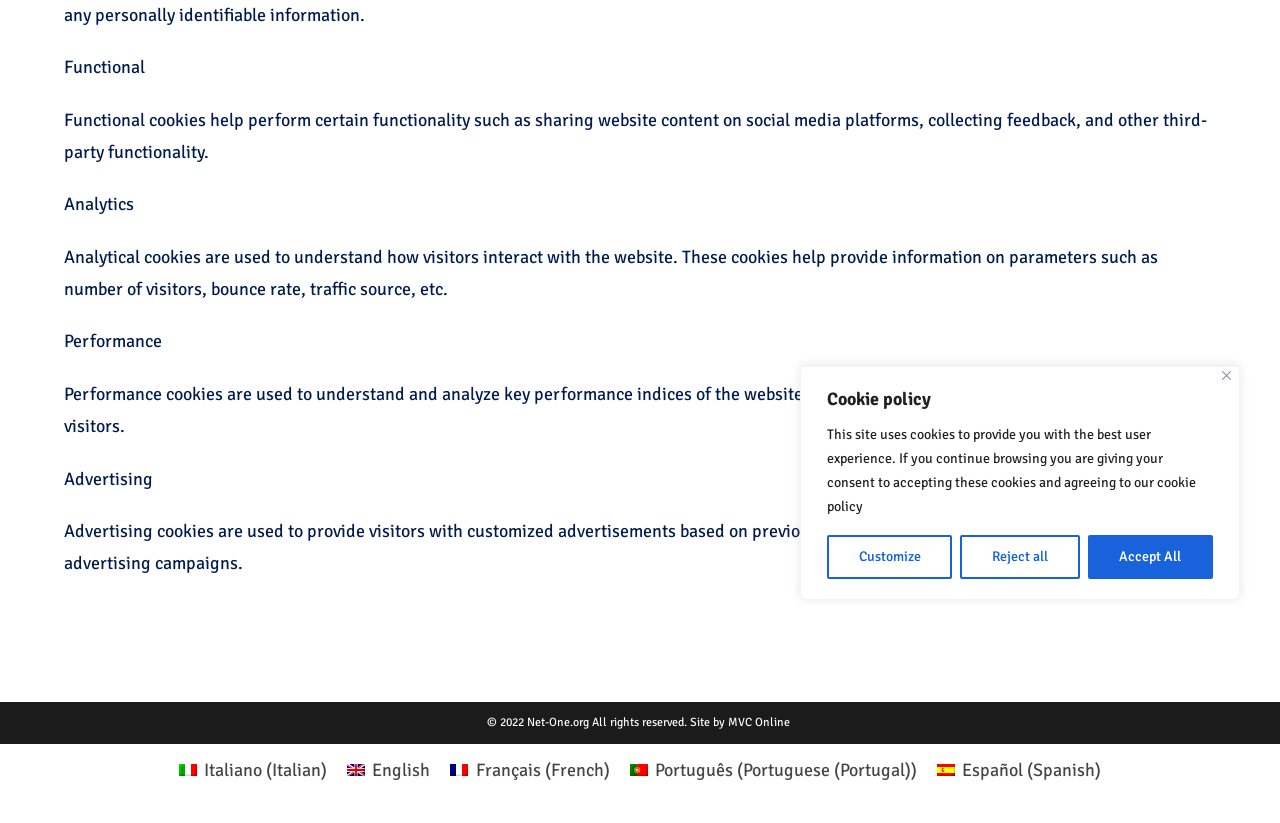Identify the bounding box coordinates of the HTML element based on this description: "Français (French)".

[0.344, 0.916, 0.484, 0.954]